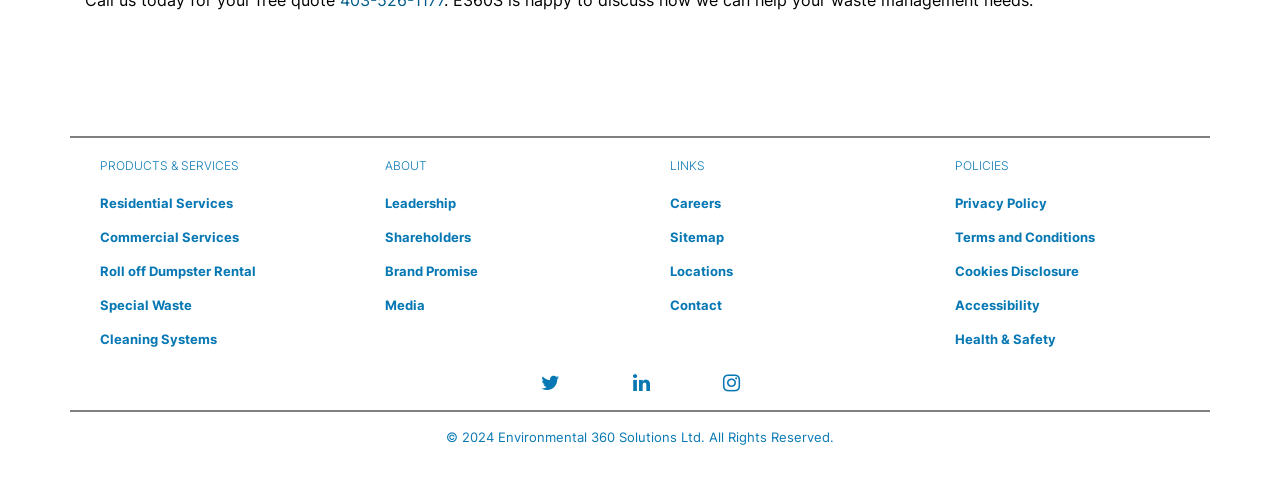What is the purpose of the 'POLICIES' section?
Provide a thorough and detailed answer to the question.

The 'POLICIES' section seems to provide information about the company's policies, including privacy, terms and conditions, cookies disclosure, accessibility, and health and safety, suggesting that its purpose is to inform users about the company's stance on various issues and its commitment to transparency.